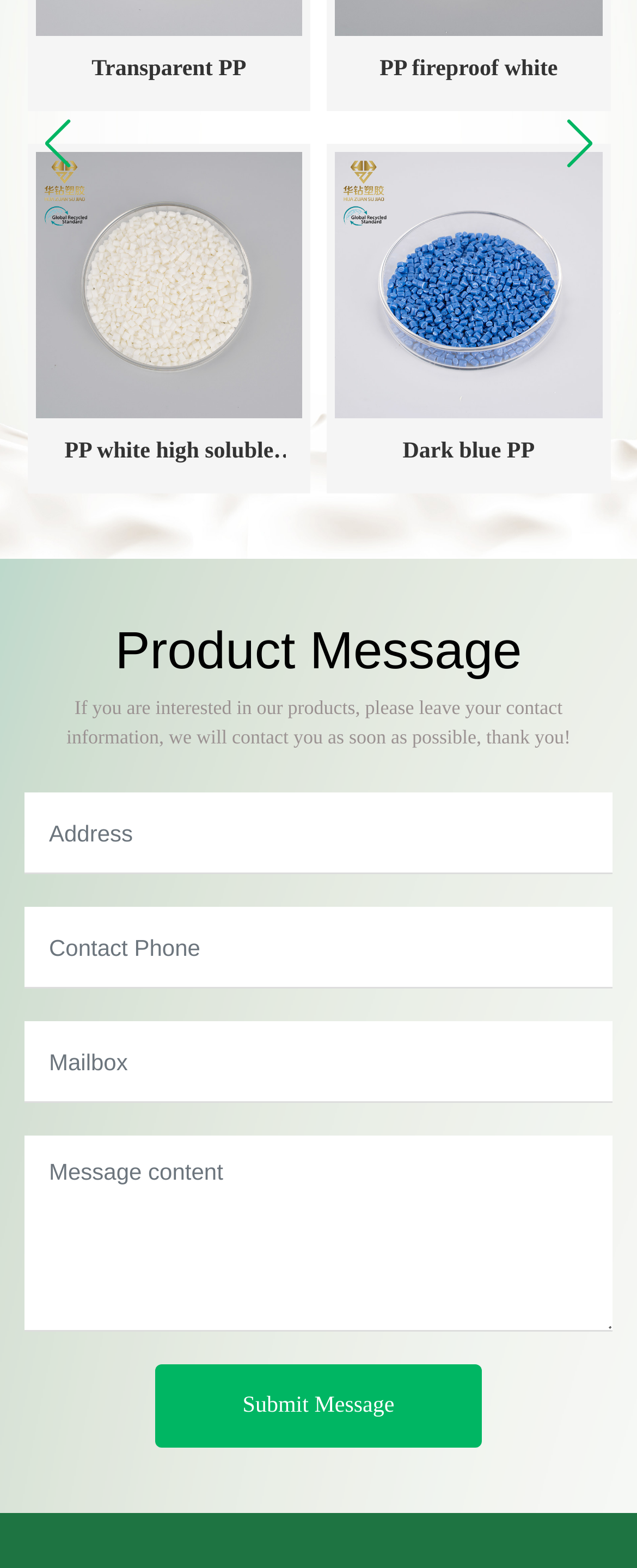What is the purpose of the 'Previous slide' button?
Give a detailed and exhaustive answer to the question.

The 'Previous slide' button is located at the top left corner of the webpage, and its bounding box coordinates indicate that it is positioned above the 'Product Message' heading. Its function is to control the swiper-wrapper element, which suggests that it is used to navigate to the previous slide or content.